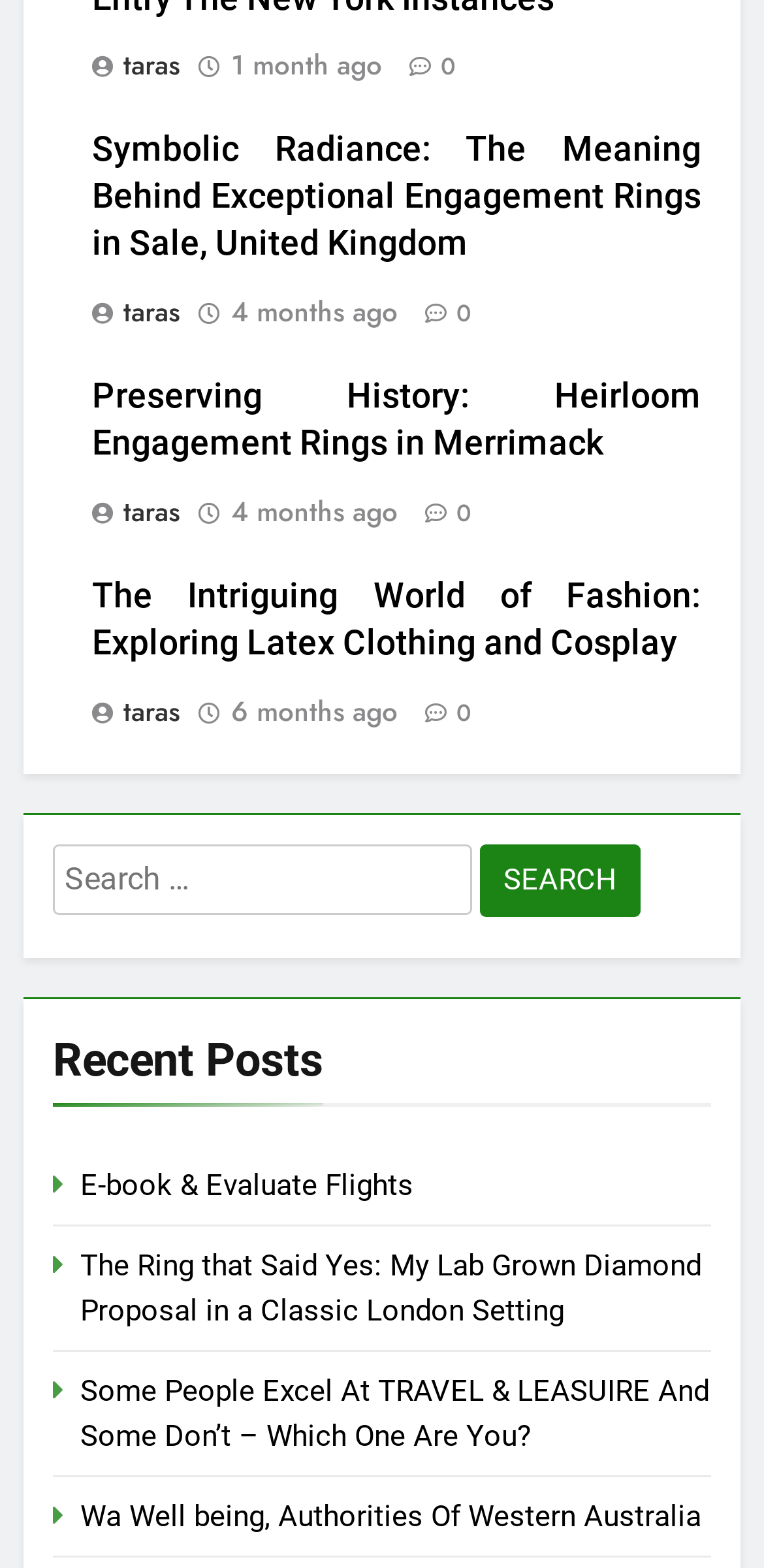Determine the bounding box coordinates of the target area to click to execute the following instruction: "Read Blog."

None